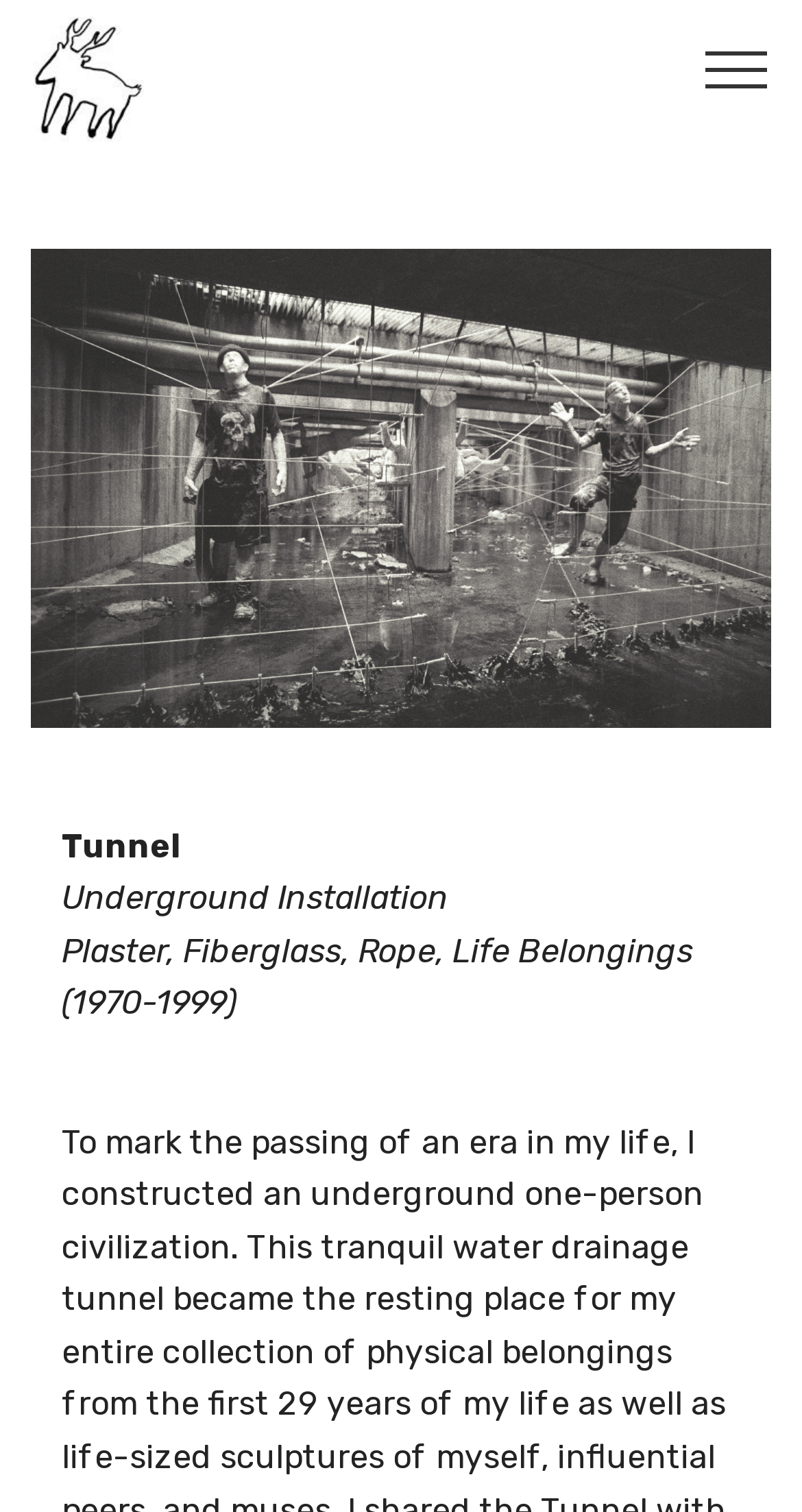Write a detailed summary of the webpage, including text, images, and layout.

The webpage is about a tunnel, with a prominent image of statues in a tunnel taking up most of the top half of the page. The image is centered, with a small margin on the left and right sides. 

At the top right corner, there is a button labeled "Toggle navigation" that controls a navigation bar. Below this button, on the top left side, there is a link labeled "WrafWraf" accompanied by a small image with the same label. 

Below the image of statues, there are three lines of text. The first line reads "Tunnel", the second line reads "Underground Installation", and the third line reads "Plaster, Fiberglass, Rope, Life Belongings (1970-1999)". These lines of text are positioned near the center of the page, with a small margin on the left side.